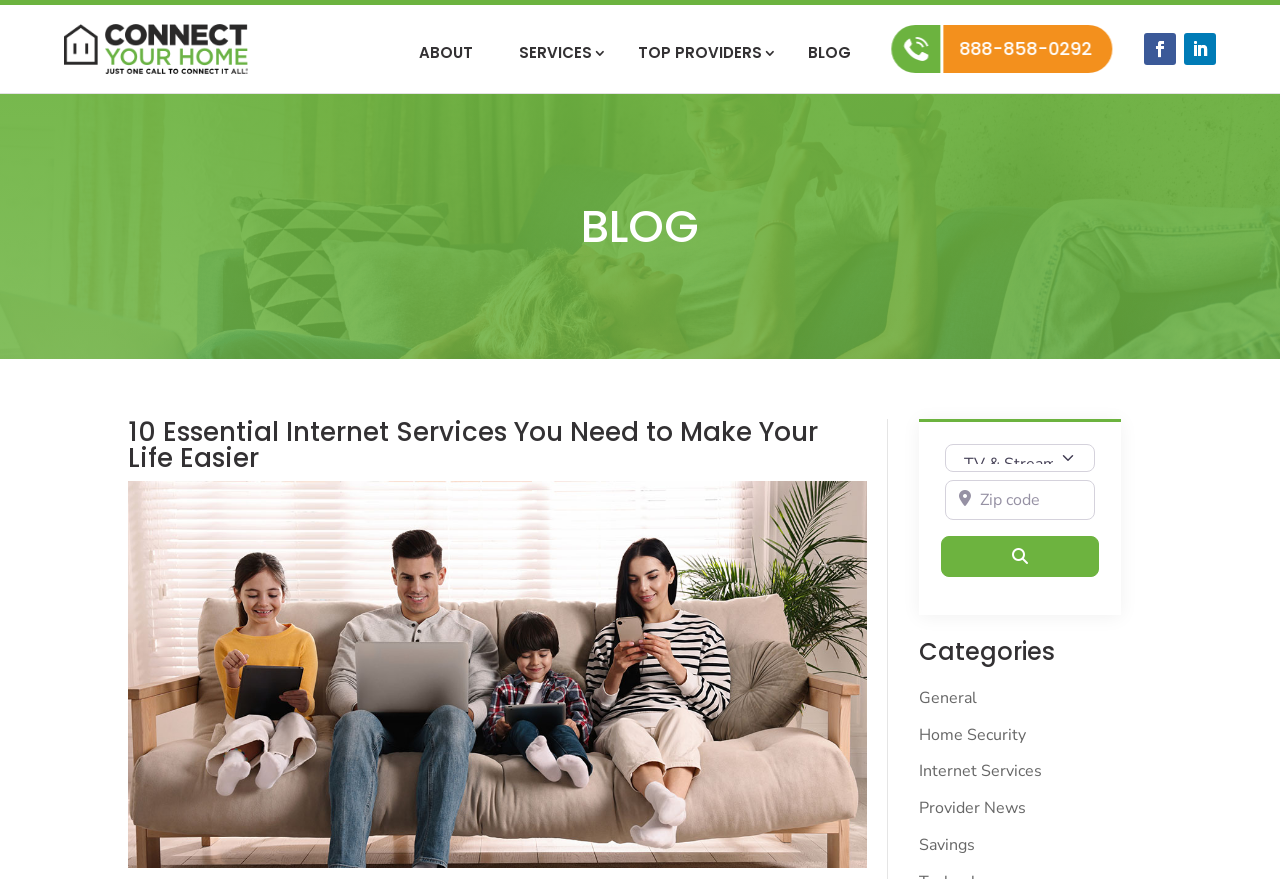What is the phone number on the webpage?
Answer the question based on the image using a single word or a brief phrase.

888-858-0292